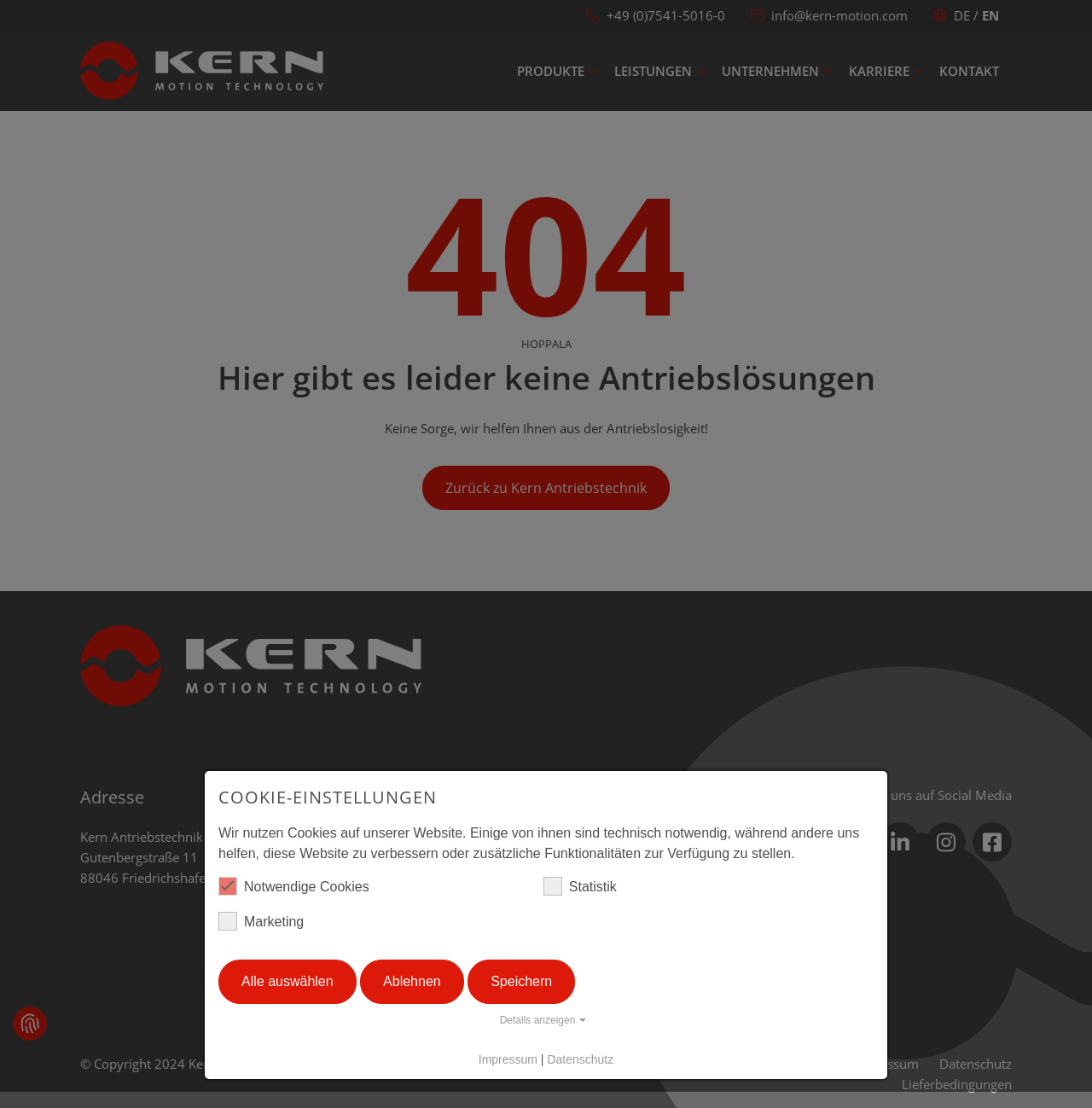Identify the bounding box coordinates of the specific part of the webpage to click to complete this instruction: "Send an email".

[0.688, 0.005, 0.831, 0.023]